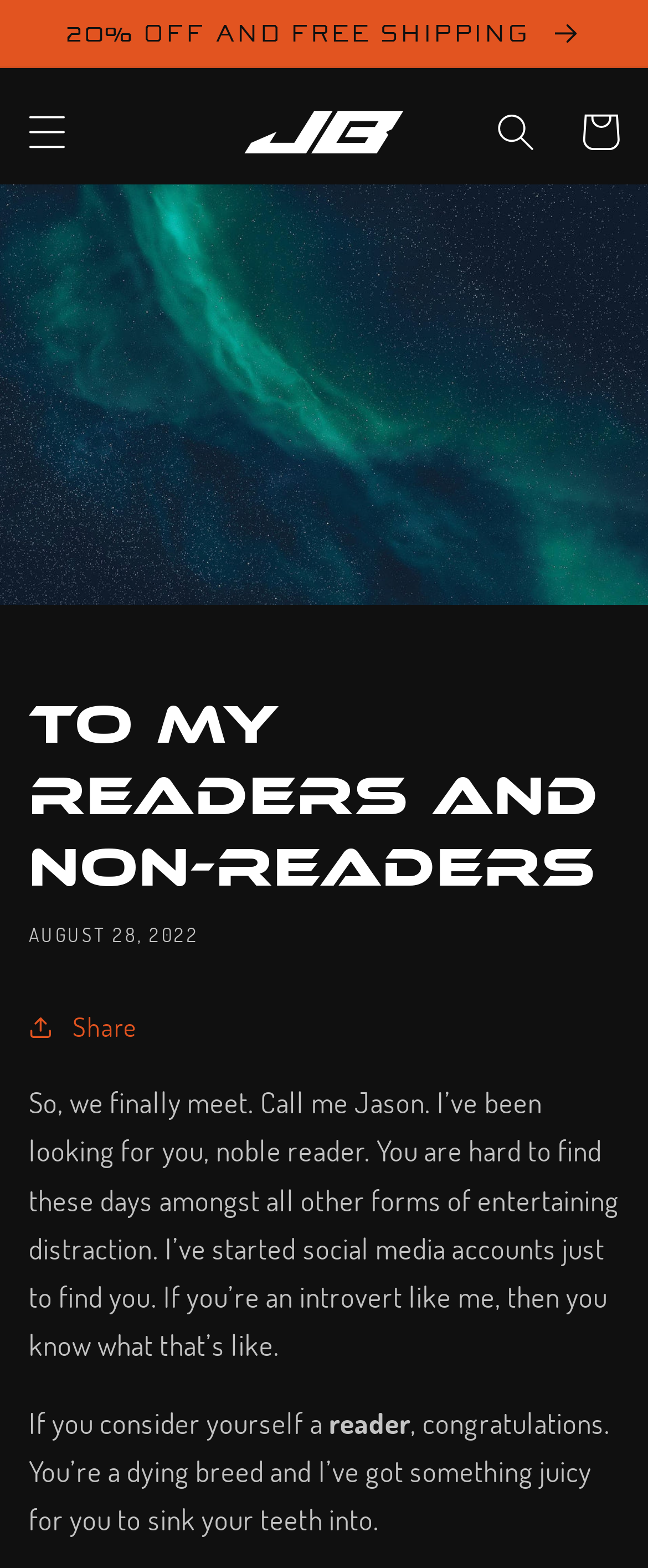What is the purpose of the author's social media accounts?
Please provide a comprehensive answer based on the details in the screenshot.

The author mentions that they've started social media accounts just to find readers, implying that the purpose is to connect with their audience.